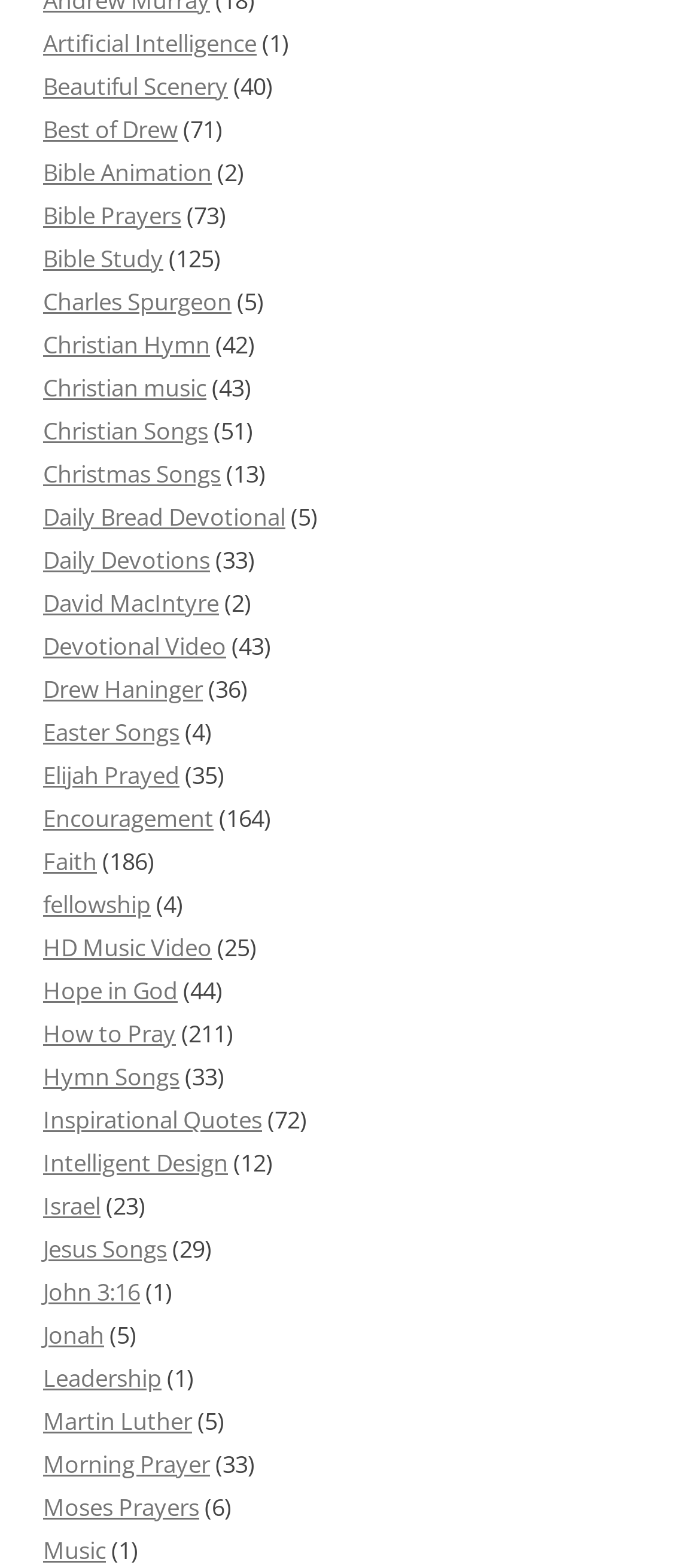What is the first link on the webpage?
Examine the image and provide an in-depth answer to the question.

The first link on the webpage is 'Artificial Intelligence' which is located at the top left corner of the webpage with a bounding box coordinate of [0.062, 0.017, 0.367, 0.038].